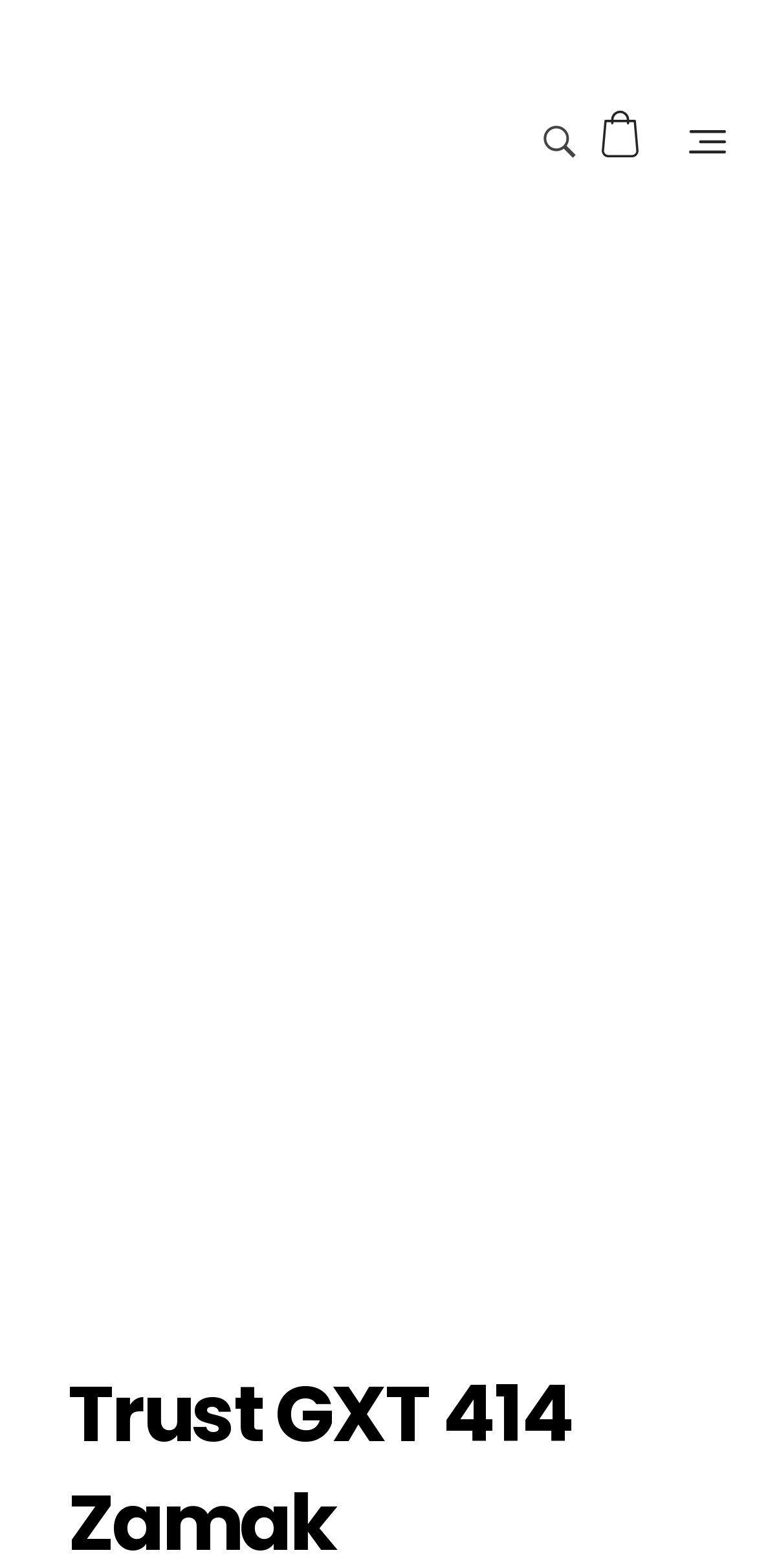Please answer the following question as detailed as possible based on the image: 
How many shopping cart links are present?

There is only one link with the text 'View your shopping cart' which indicates the presence of a single shopping cart link.